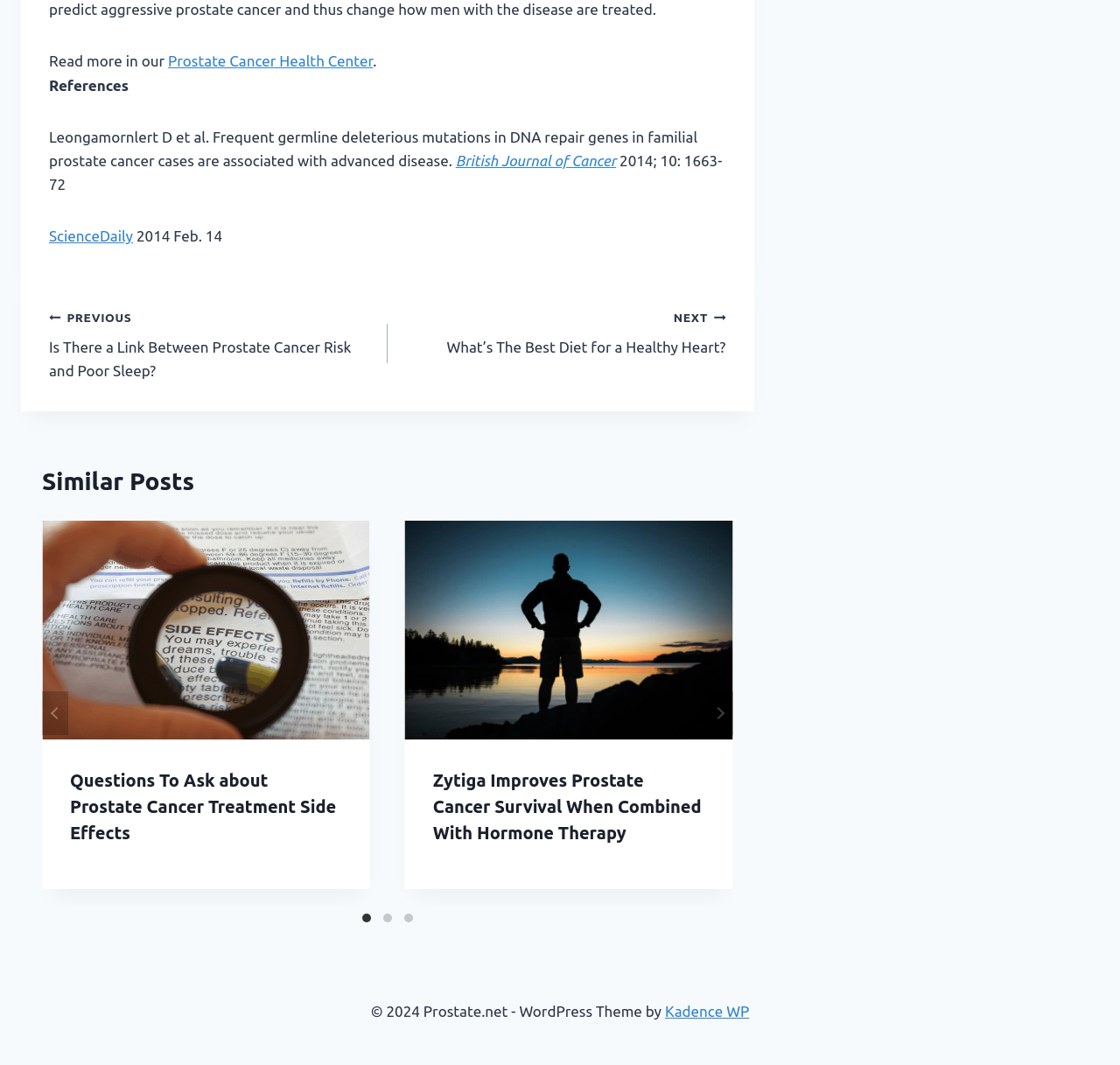Extract the bounding box coordinates for the UI element described by the text: "British Journal of Cancer". The coordinates should be in the form of [left, top, right, bottom] with values between 0 and 1.

[0.407, 0.143, 0.55, 0.159]